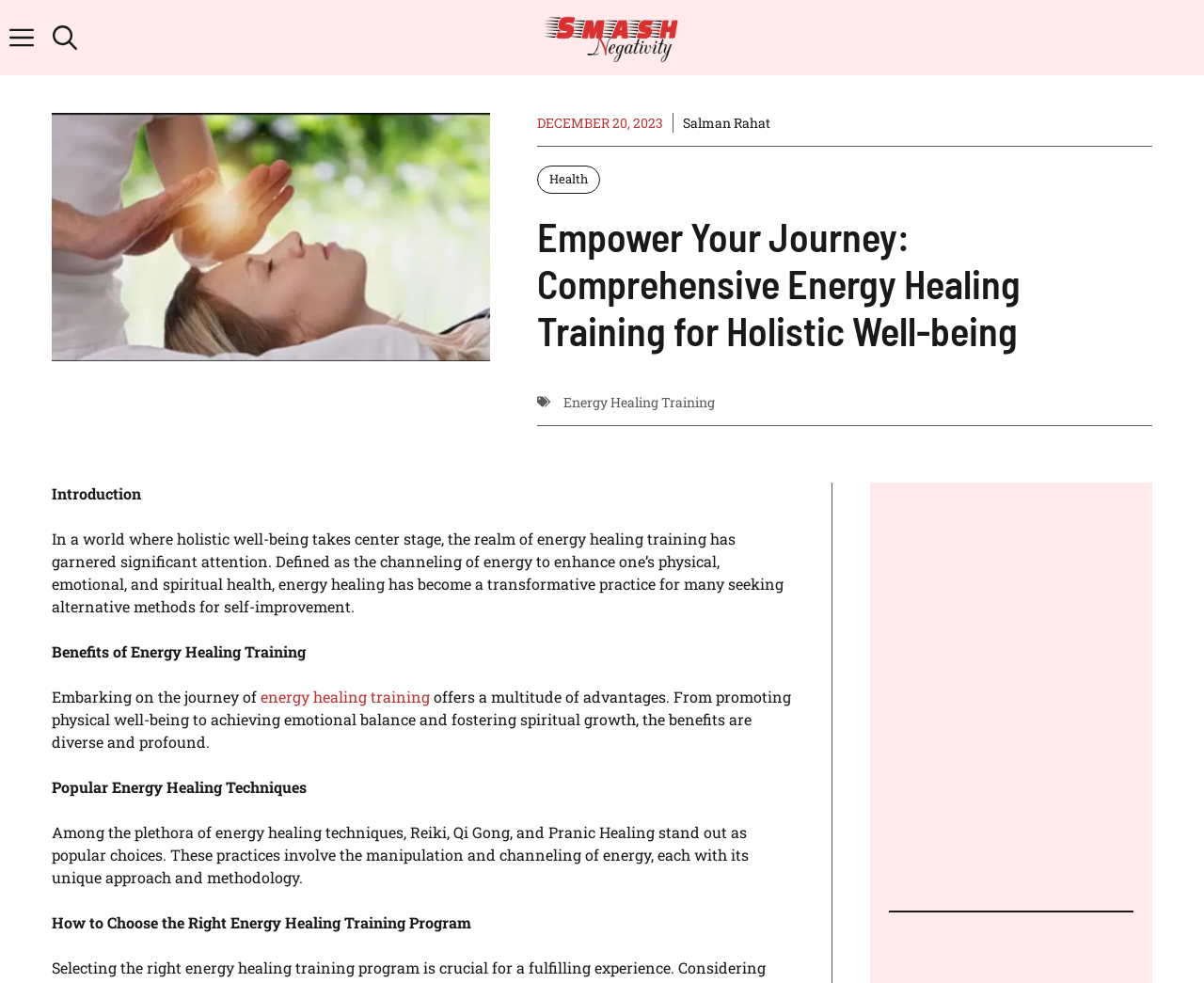Identify and provide the main heading of the webpage.

Empower Your Journey: Comprehensive Energy Healing Training for Holistic Well-being